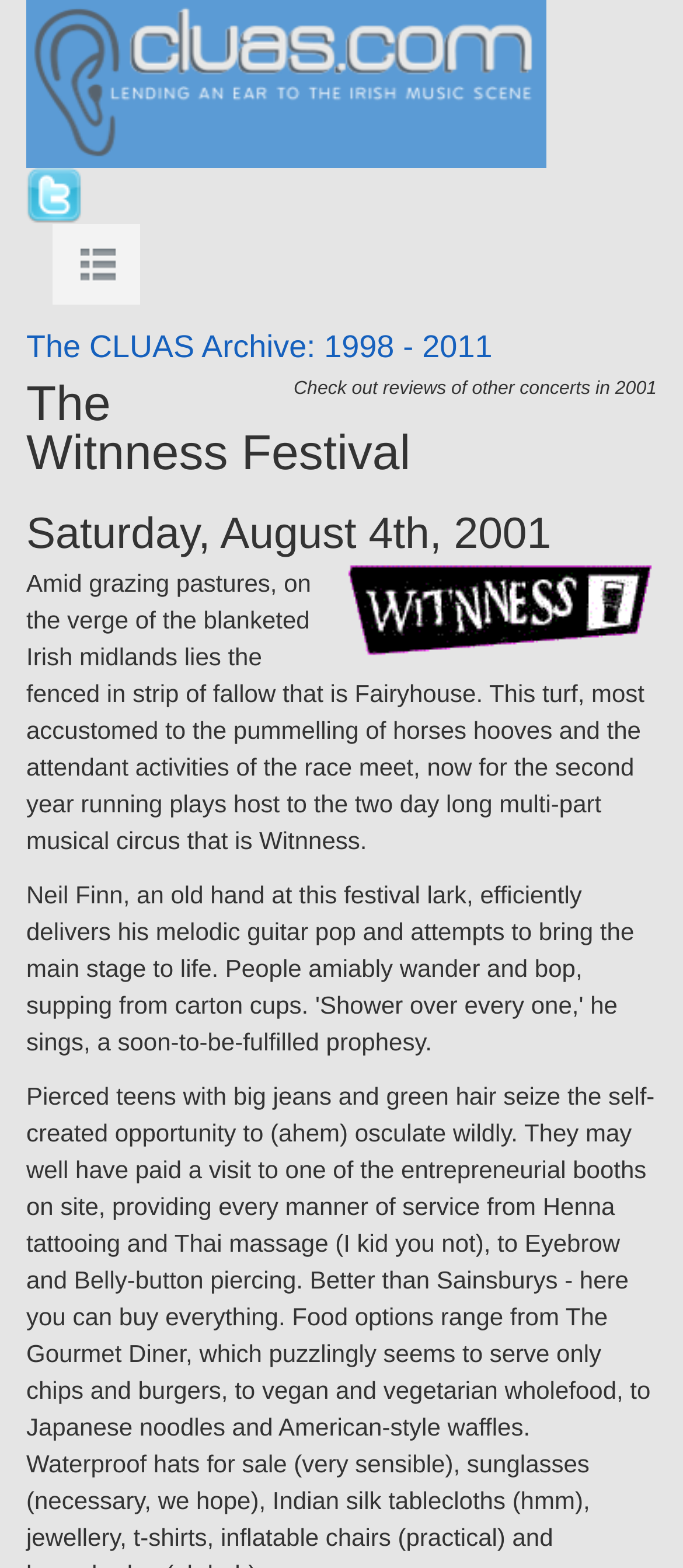What is the location of the Witness Festival?
Please provide a comprehensive answer based on the visual information in the image.

By reading the text 'Amid grazing pastures, on the verge of the blanketed Irish midlands lies the fenced in strip of fallow that is Fairyhouse.', I can infer that the location of the Witness Festival is Fairyhouse.